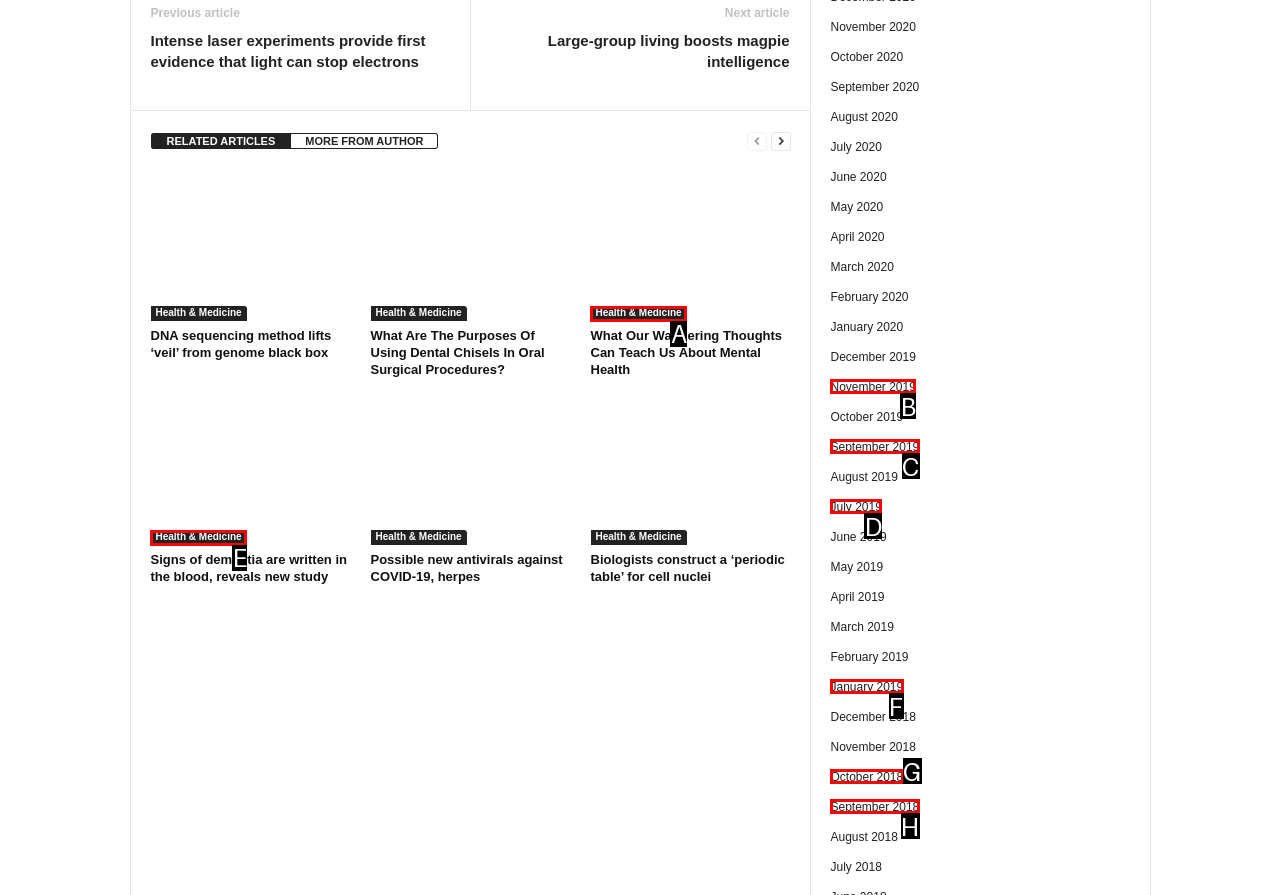Using the provided description: July 2019, select the most fitting option and return its letter directly from the choices.

D